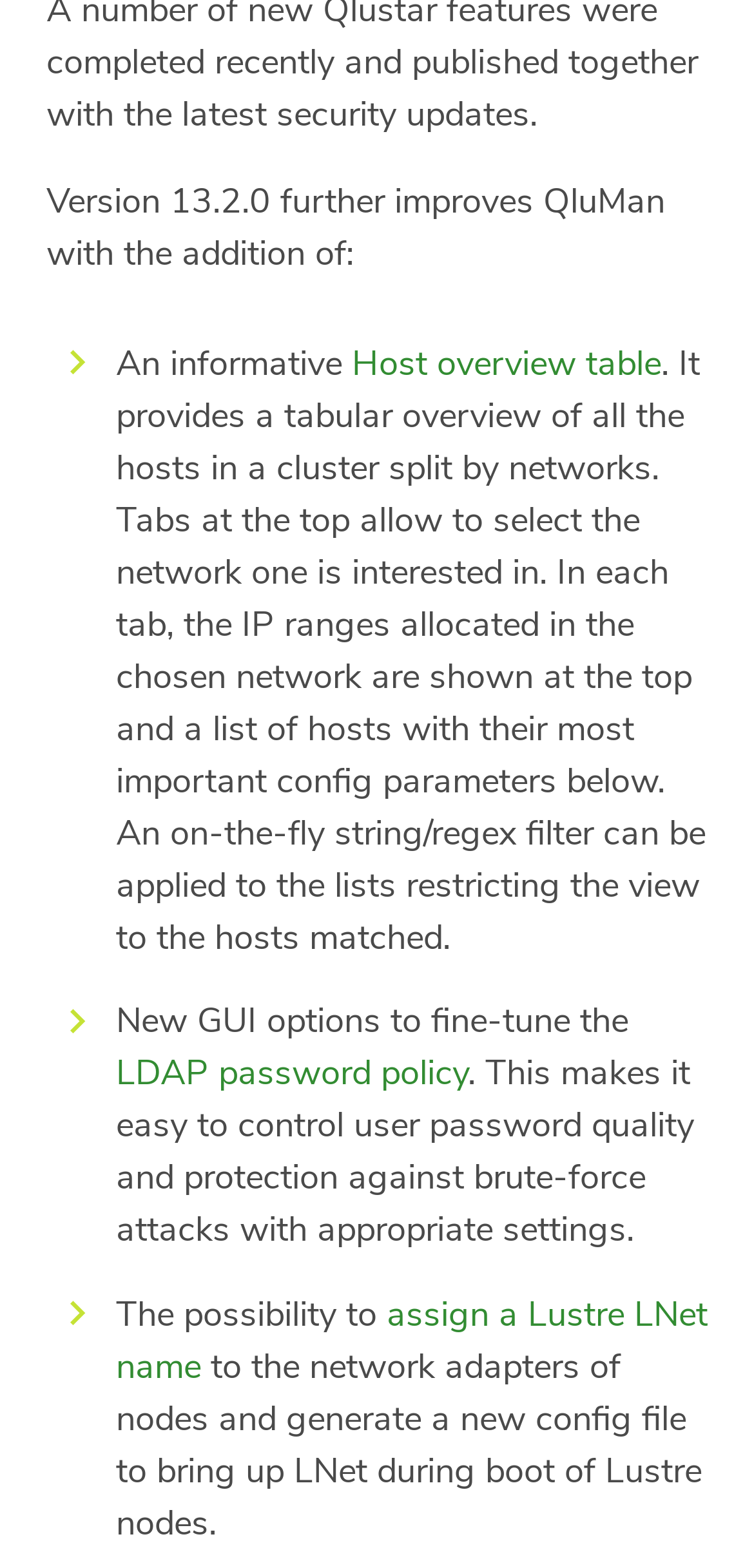Answer the question below using just one word or a short phrase: 
What is the benefit of the LDAP password policy?

Control user password quality